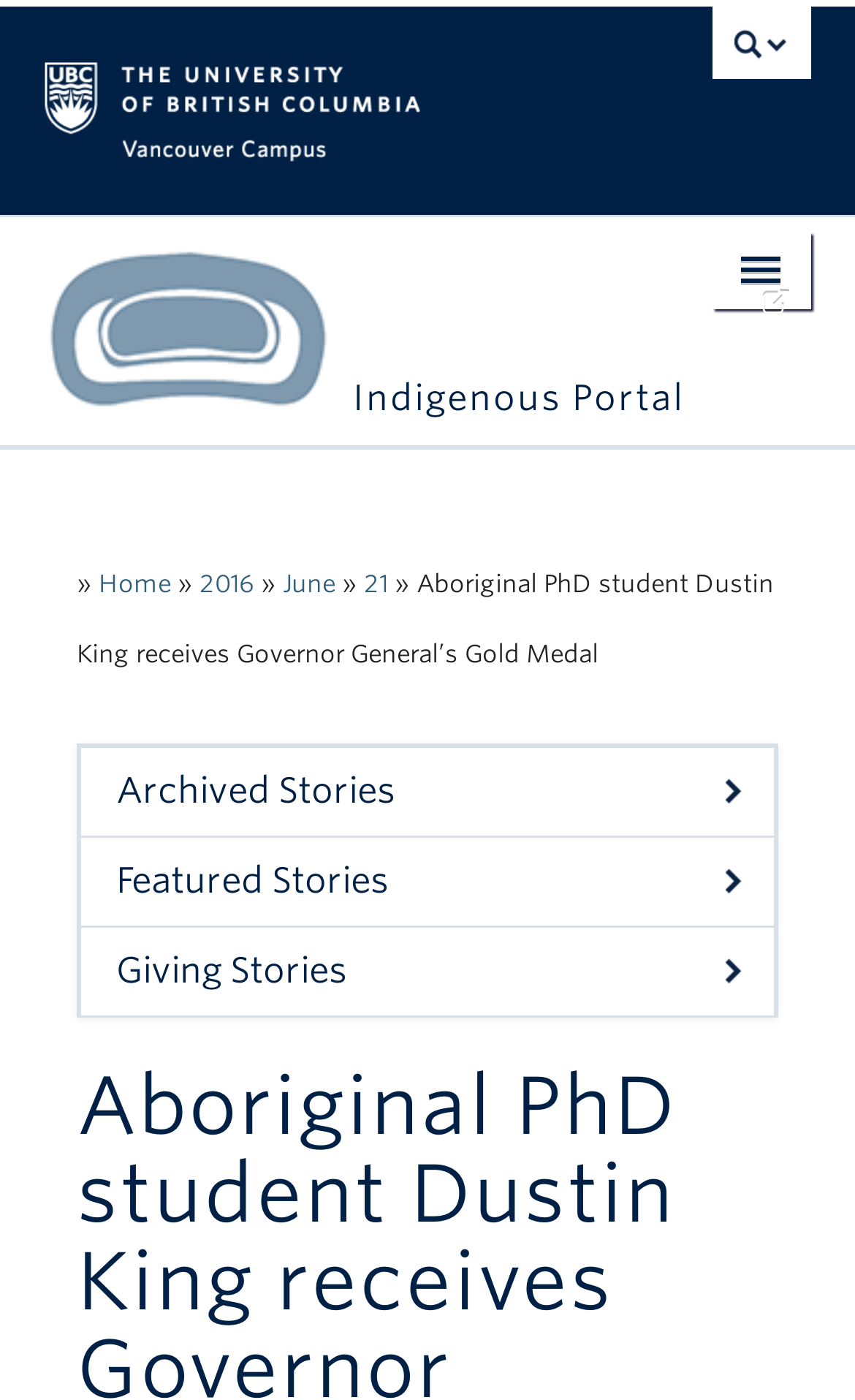What is the name of the university?
Using the details shown in the screenshot, provide a comprehensive answer to the question.

I found the answer by looking at the link element with the text 'The University of British Columbia' which is located at the top of the webpage.